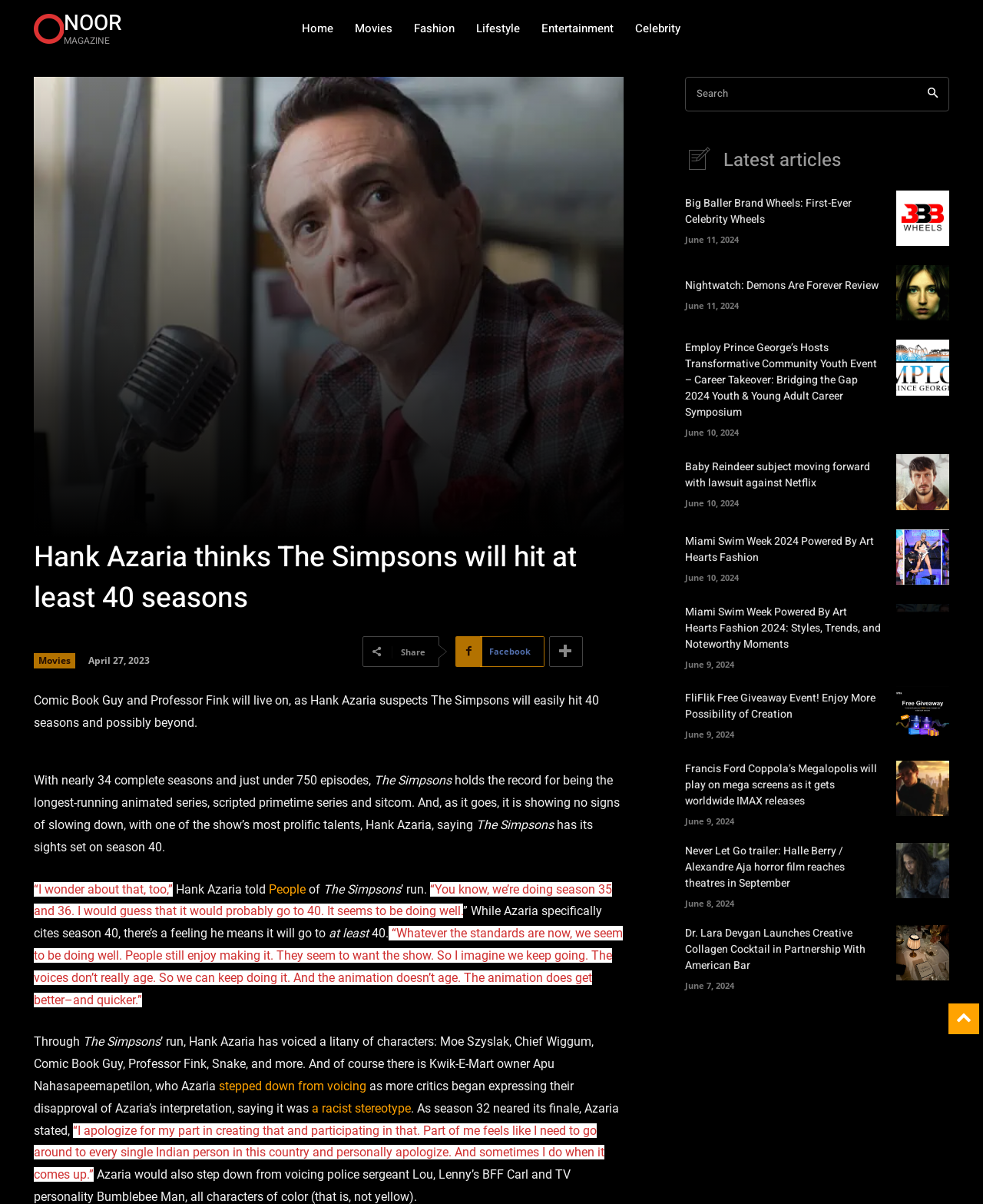Use a single word or phrase to answer this question: 
What is the name of the magazine?

NOOR Magazine